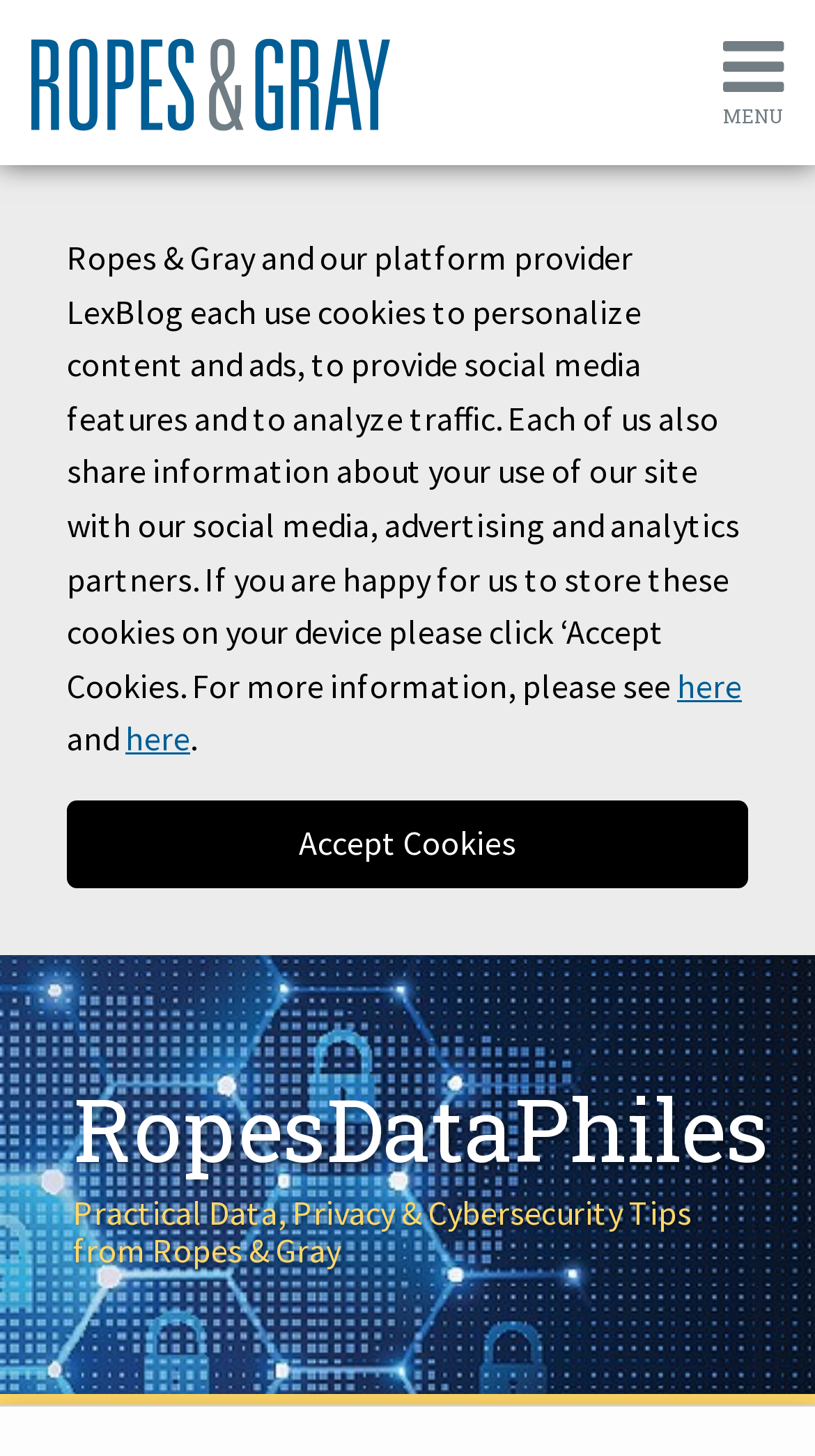Please determine the bounding box coordinates of the section I need to click to accomplish this instruction: "visit RopesDataPhiles".

[0.09, 0.734, 0.944, 0.813]